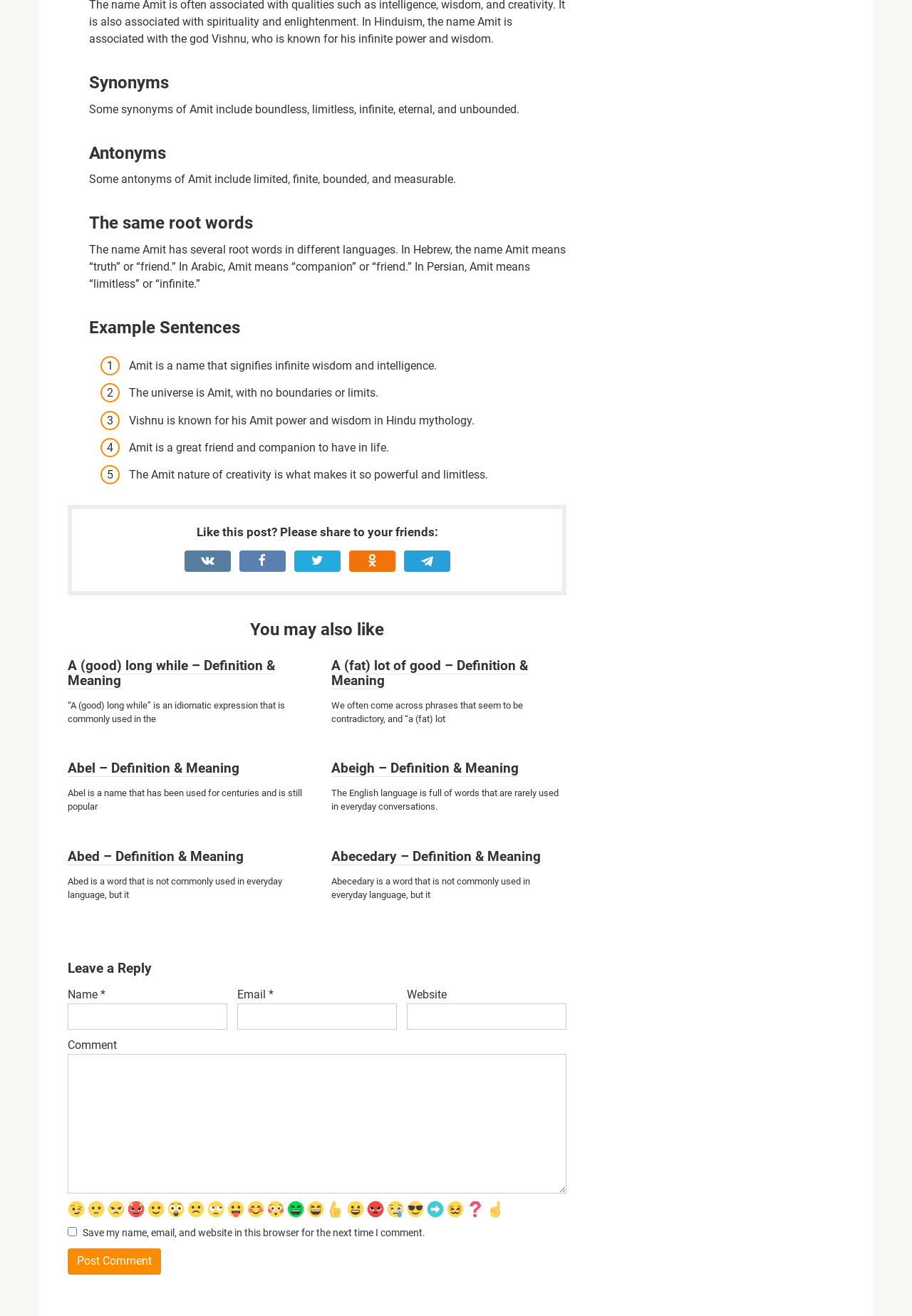Please answer the following question as detailed as possible based on the image: 
How many smilies are available for users to use in their comments?

The webpage provides 20 different smilies or emoticons that users can use in their comments, ranging from ;-), :|, :x, to :twisted:, :smile:, and more.